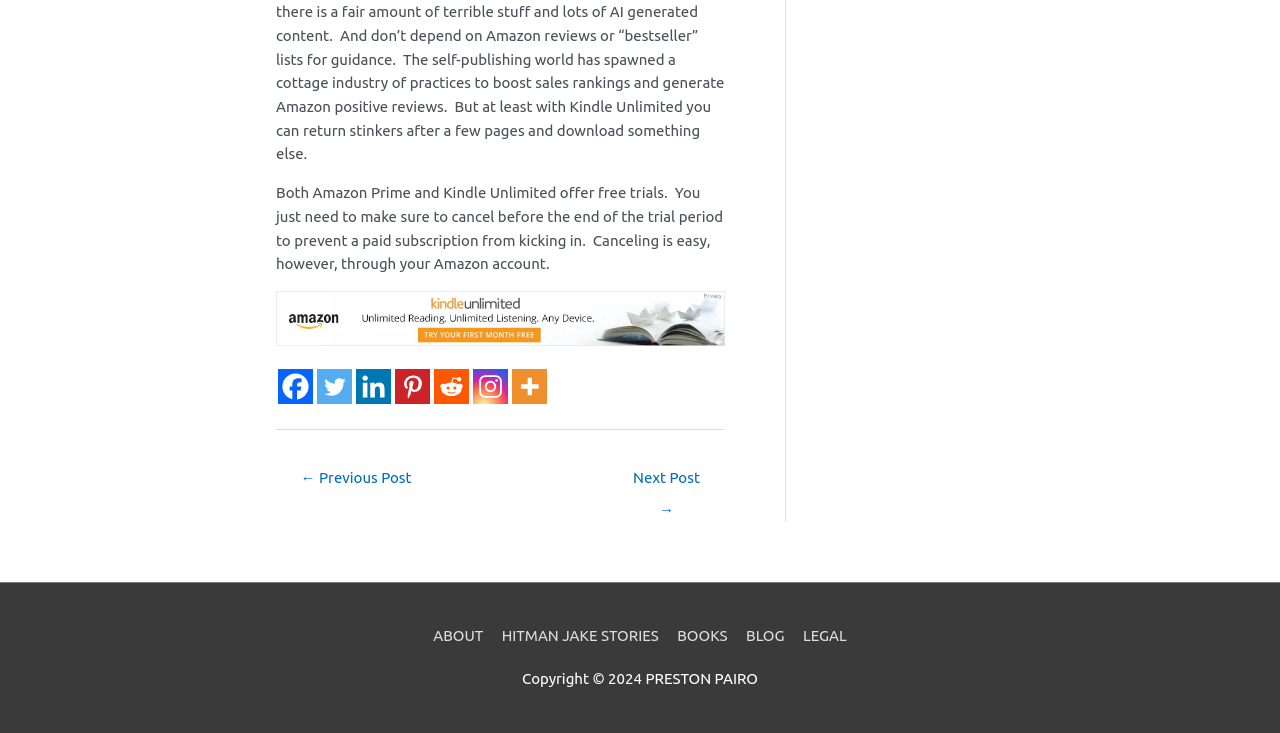Find and indicate the bounding box coordinates of the region you should select to follow the given instruction: "Check the Instagram link".

[0.37, 0.504, 0.397, 0.552]